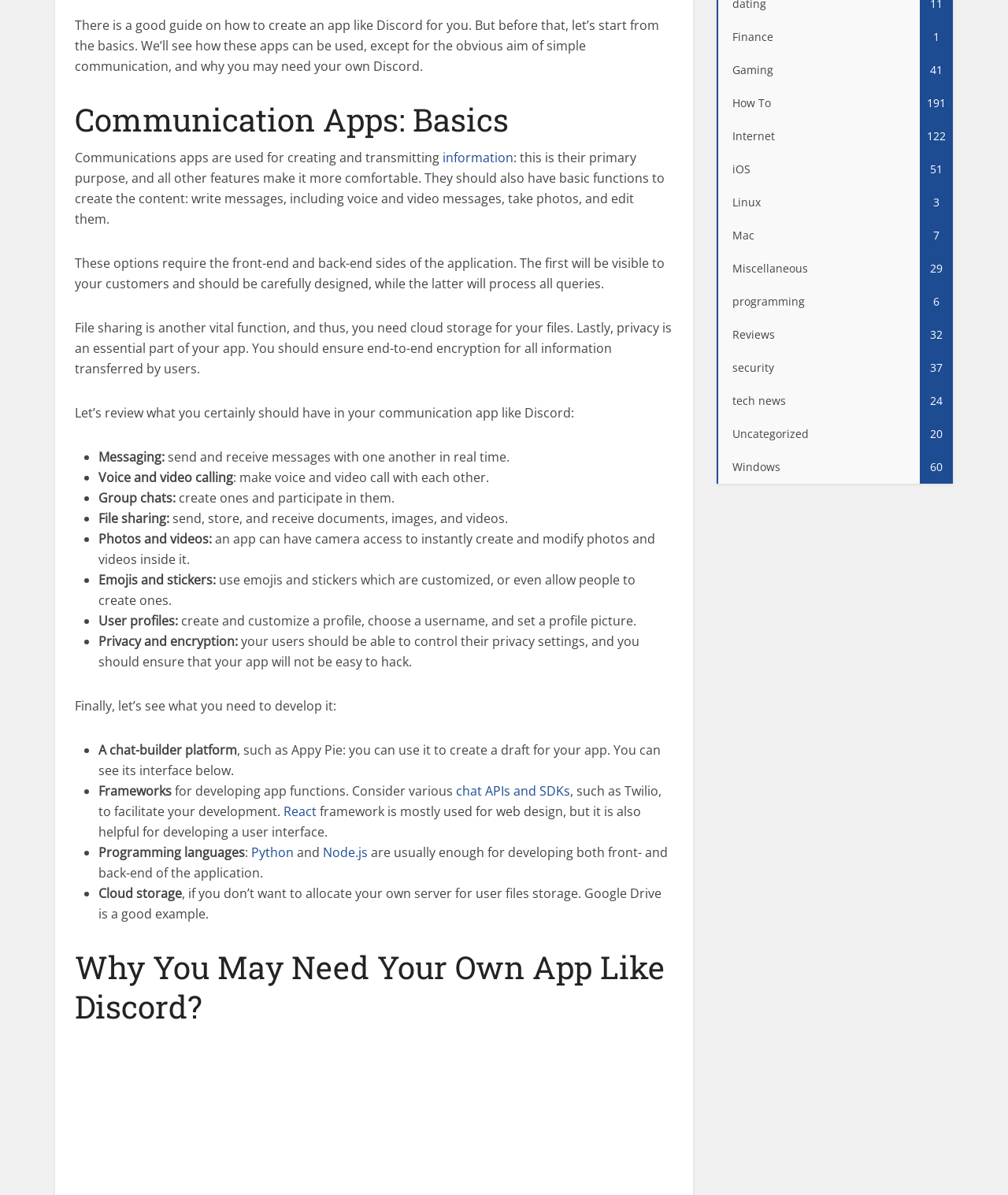Extract the bounding box coordinates for the UI element described by the text: "name="14"". The coordinates should be in the form of [left, top, right, bottom] with values between 0 and 1.

None